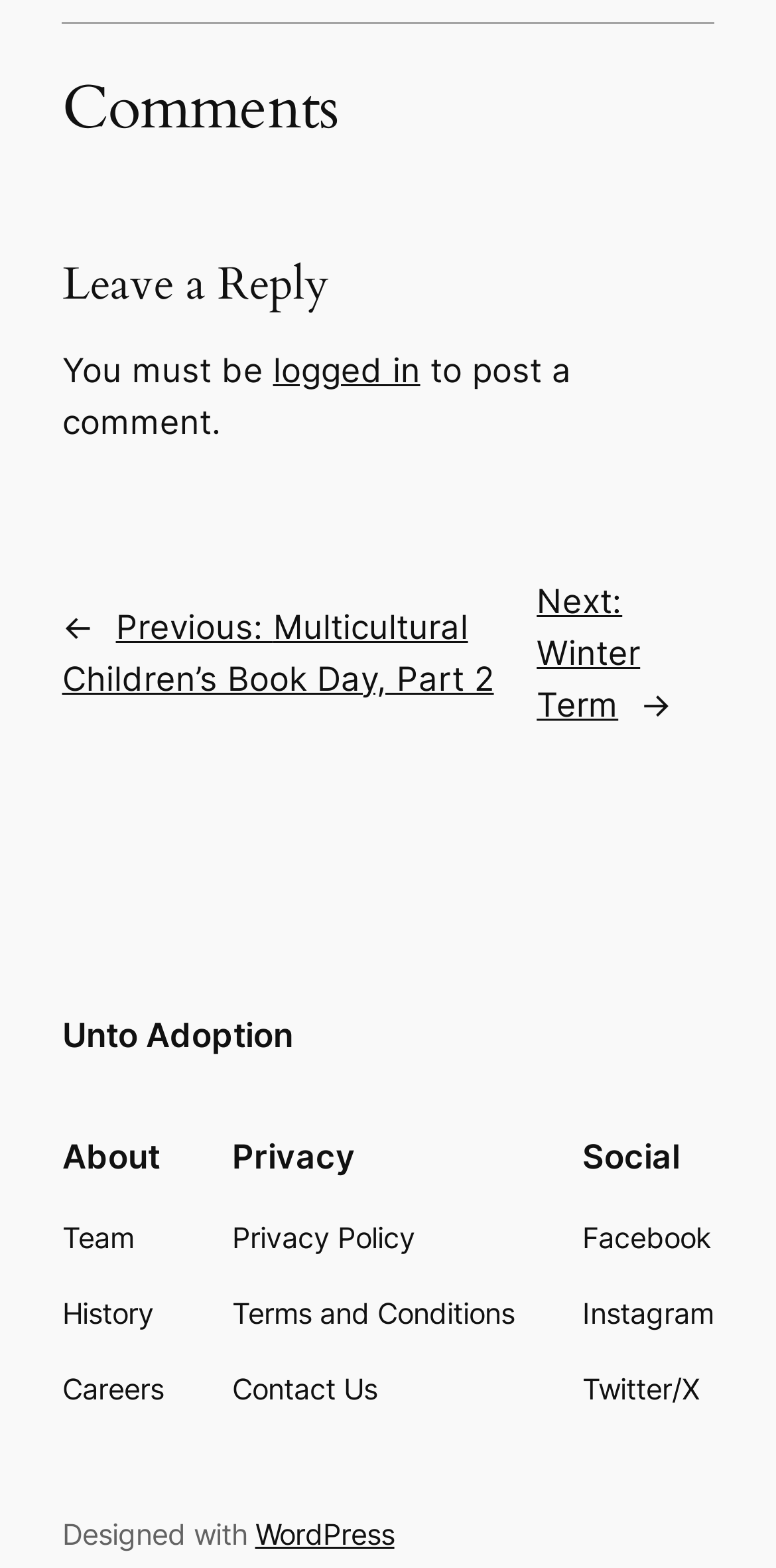Locate the coordinates of the bounding box for the clickable region that fulfills this instruction: "Click on the 'Comments' heading".

[0.08, 0.047, 0.92, 0.093]